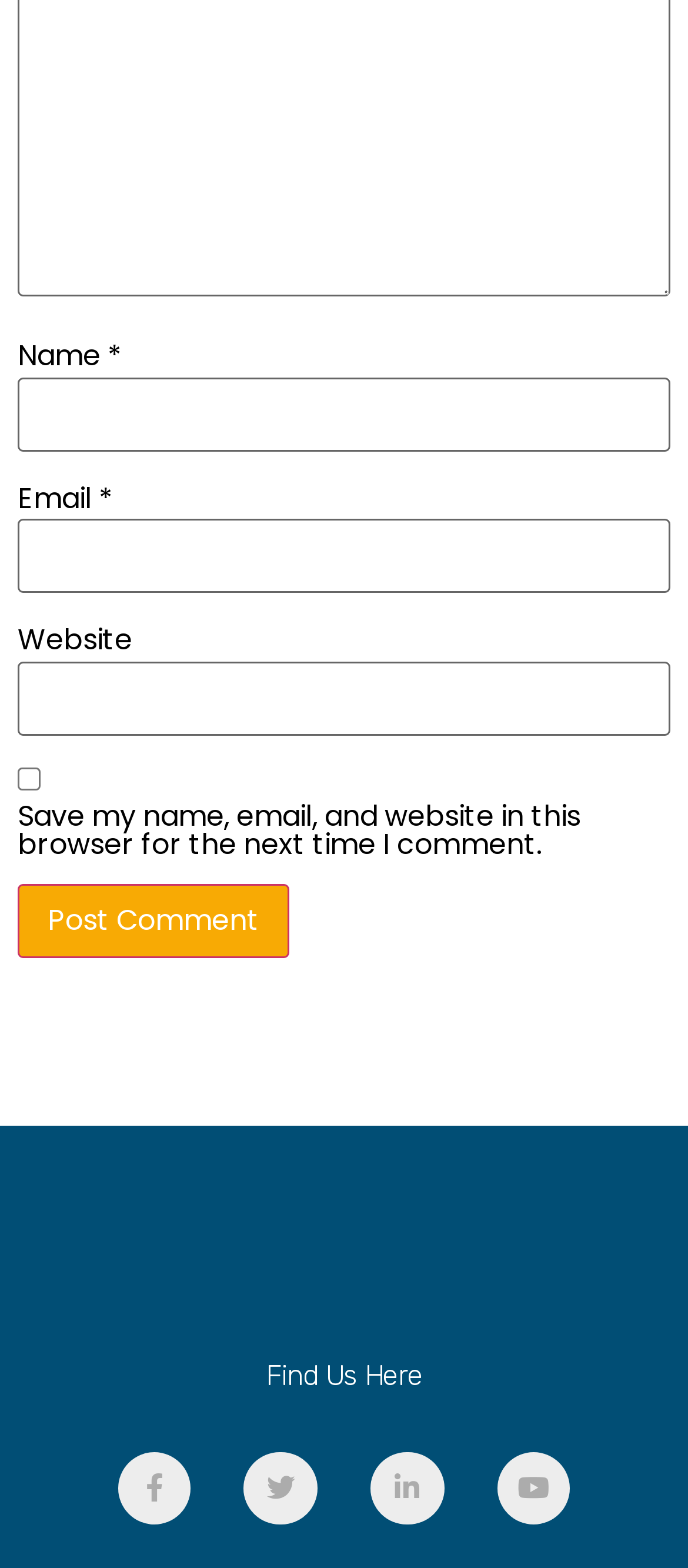Identify the bounding box coordinates of the section to be clicked to complete the task described by the following instruction: "Input your email". The coordinates should be four float numbers between 0 and 1, formatted as [left, top, right, bottom].

[0.026, 0.331, 0.974, 0.378]